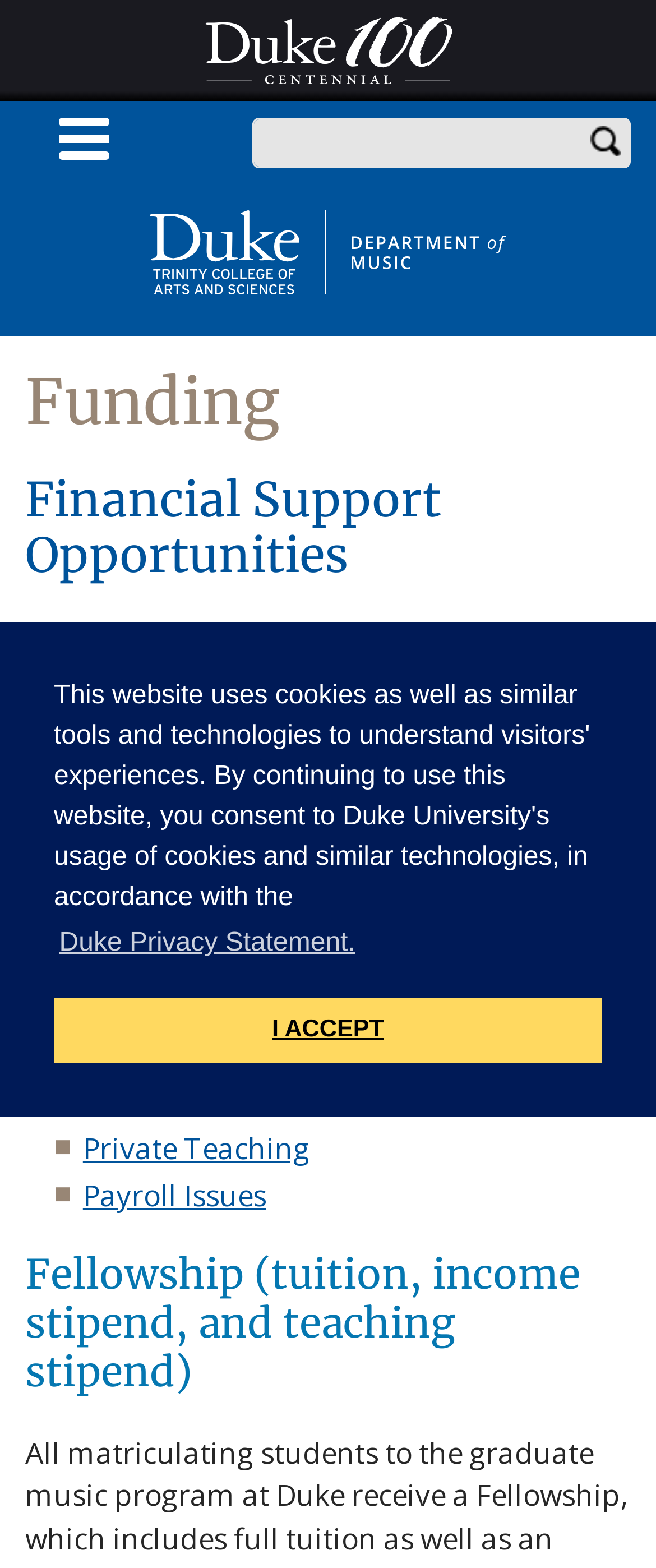How many links are listed under 'Financial Support Opportunities'?
Please provide a detailed and thorough answer to the question.

I counted the number of link elements that are child elements of the heading 'Financial Support Opportunities' and found 7 links.